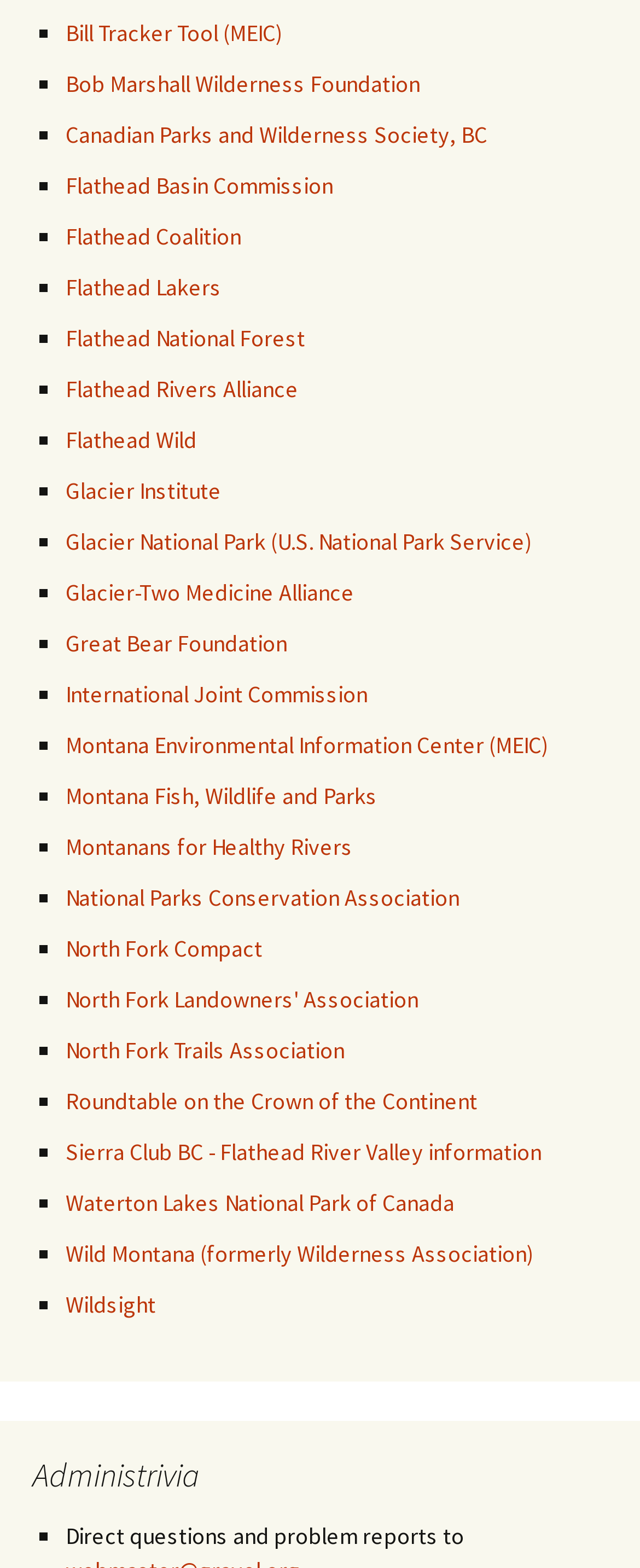Pinpoint the bounding box coordinates of the element to be clicked to execute the instruction: "Visit Flathead National Forest website".

[0.103, 0.206, 0.477, 0.225]